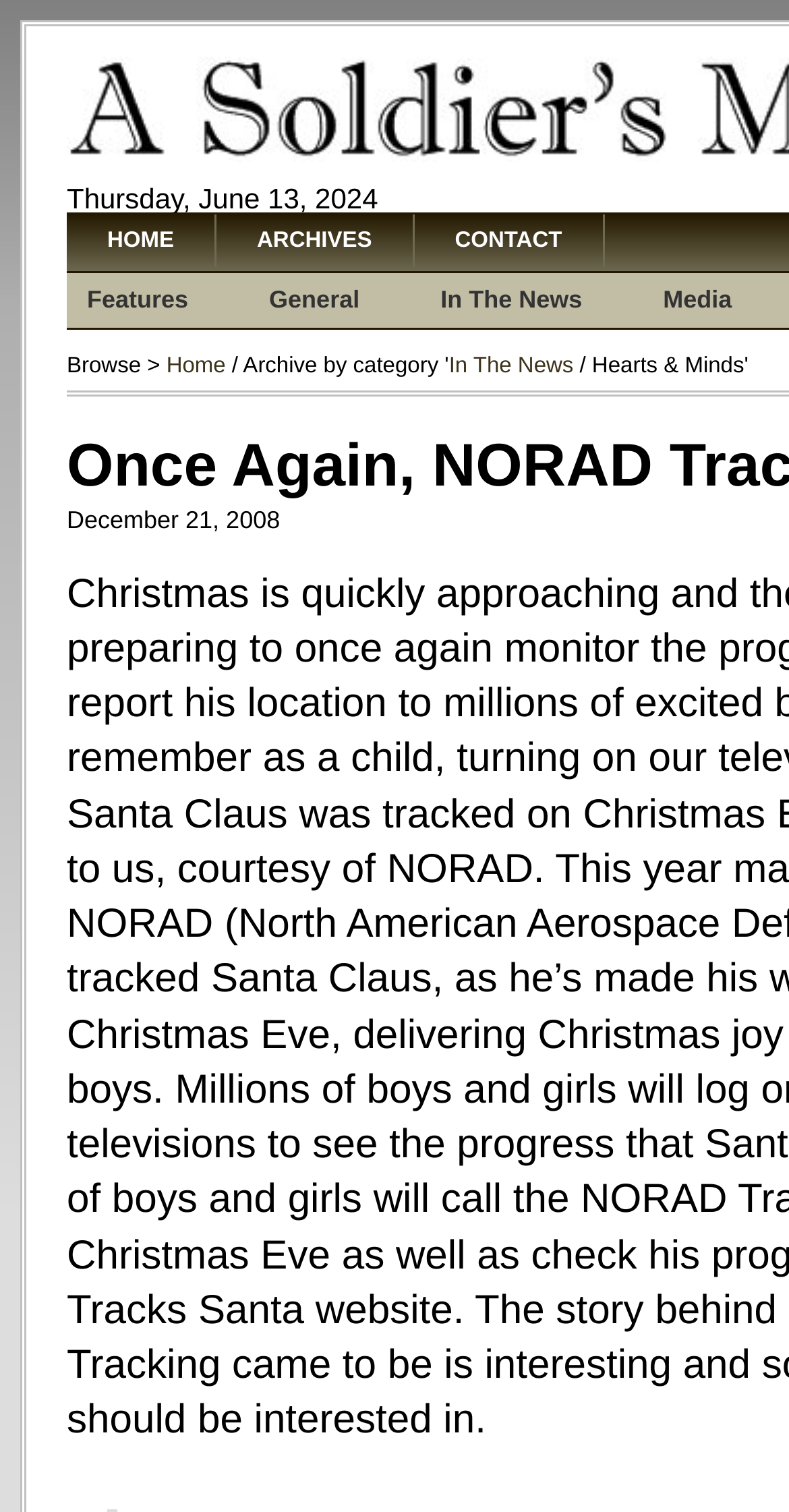How many main navigation links are there?
Utilize the image to construct a detailed and well-explained answer.

There are three main navigation links at the top of the webpage, which are 'HOME', 'ARCHIVES', and 'CONTACT'.